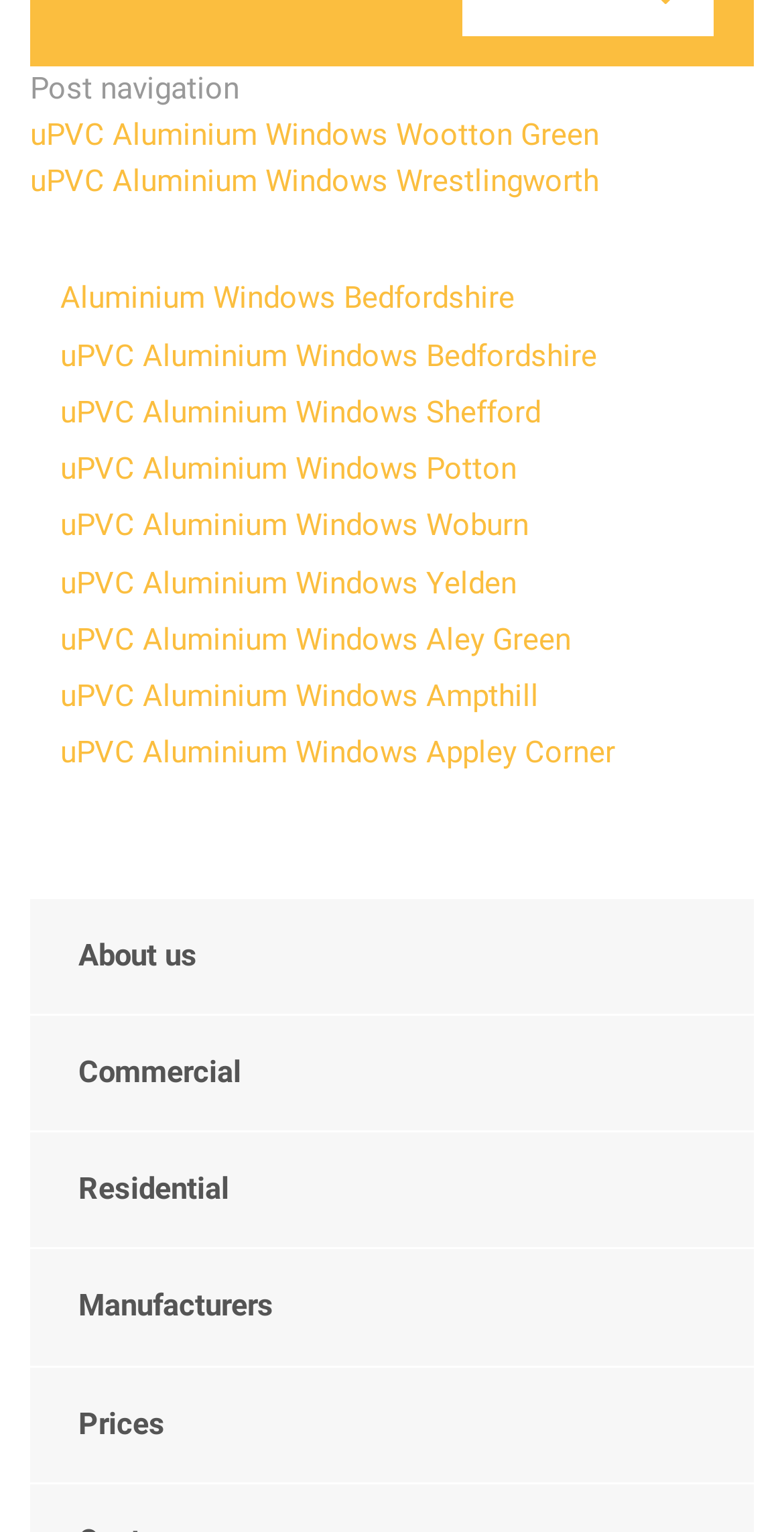What type of content is available on this website?
Using the image, provide a concise answer in one word or a short phrase.

Windows information